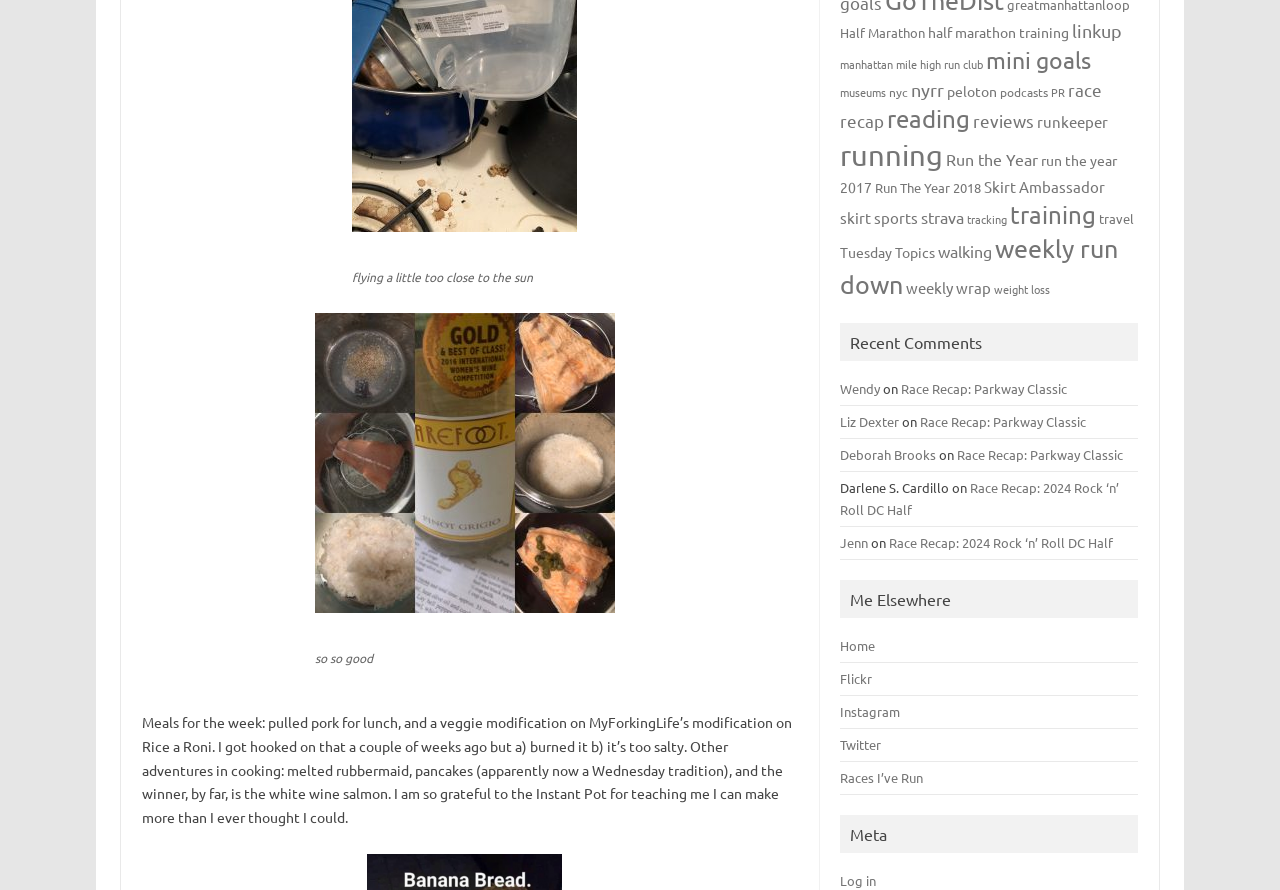Using the element description provided, determine the bounding box coordinates in the format (top-left x, top-left y, bottom-right x, bottom-right y). Ensure that all values are floating point numbers between 0 and 1. Element description: Run the Year

[0.739, 0.168, 0.811, 0.19]